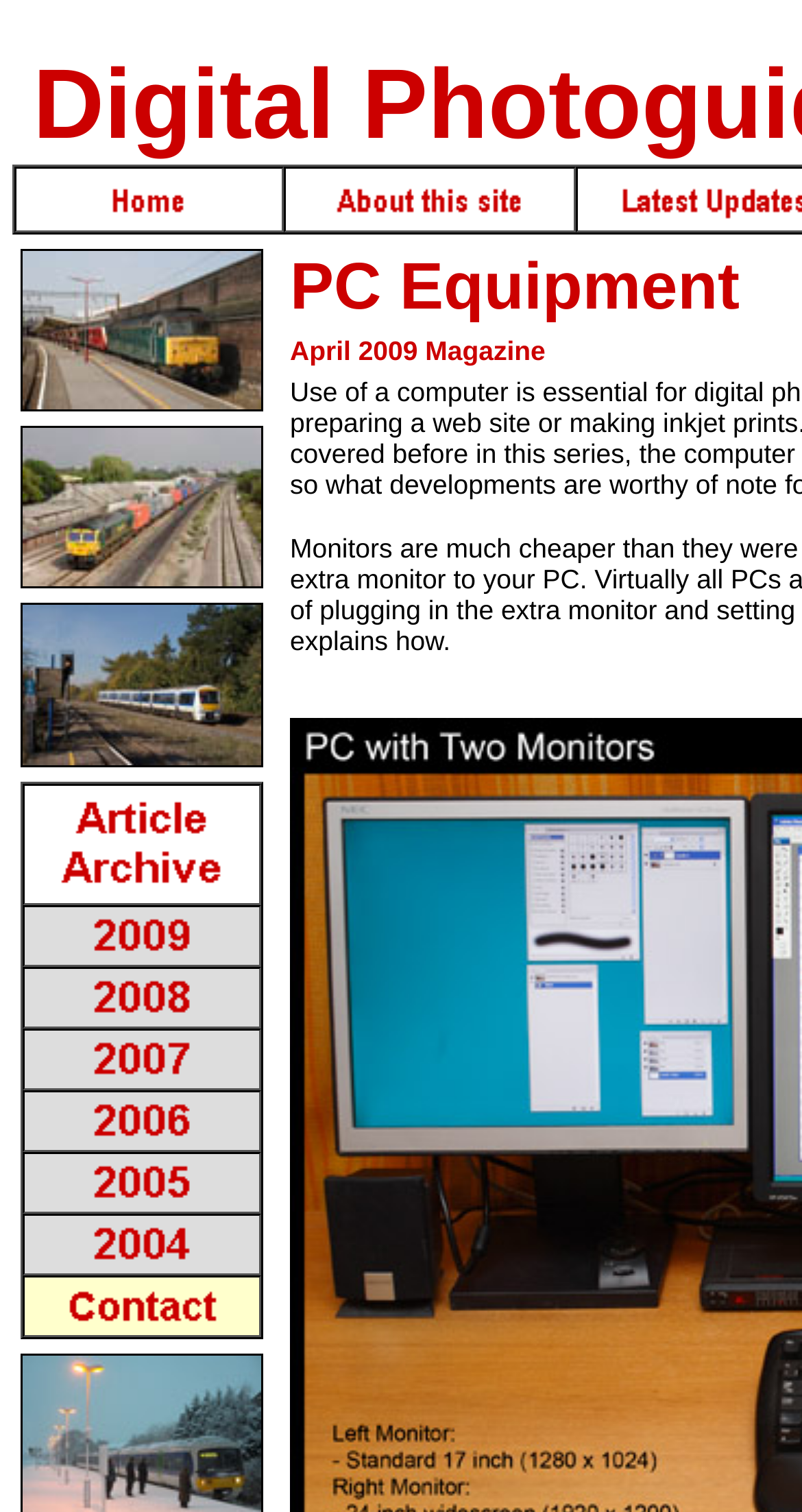Please identify the bounding box coordinates of the clickable element to fulfill the following instruction: "Contact us". The coordinates should be four float numbers between 0 and 1, i.e., [left, top, right, bottom].

[0.031, 0.845, 0.323, 0.865]